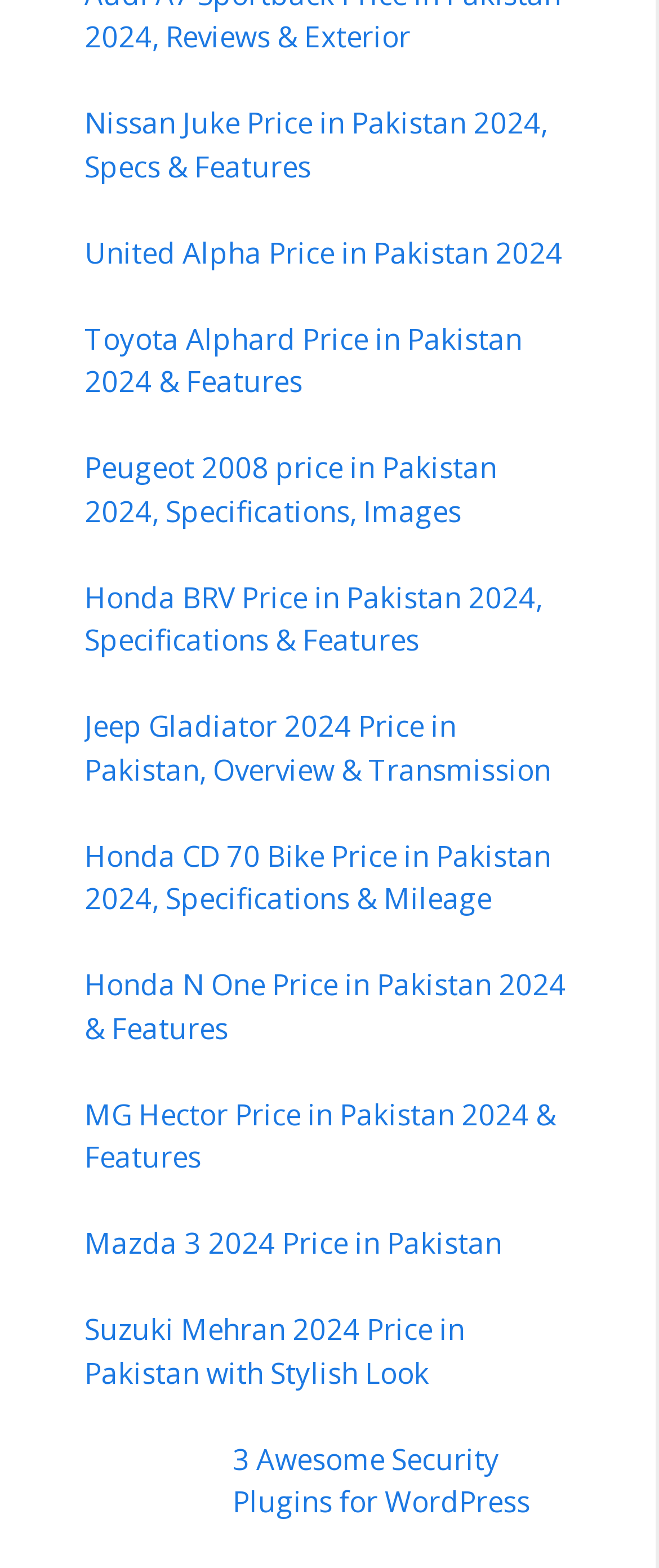Determine the bounding box coordinates for the area you should click to complete the following instruction: "Visit Sheveluch page".

None